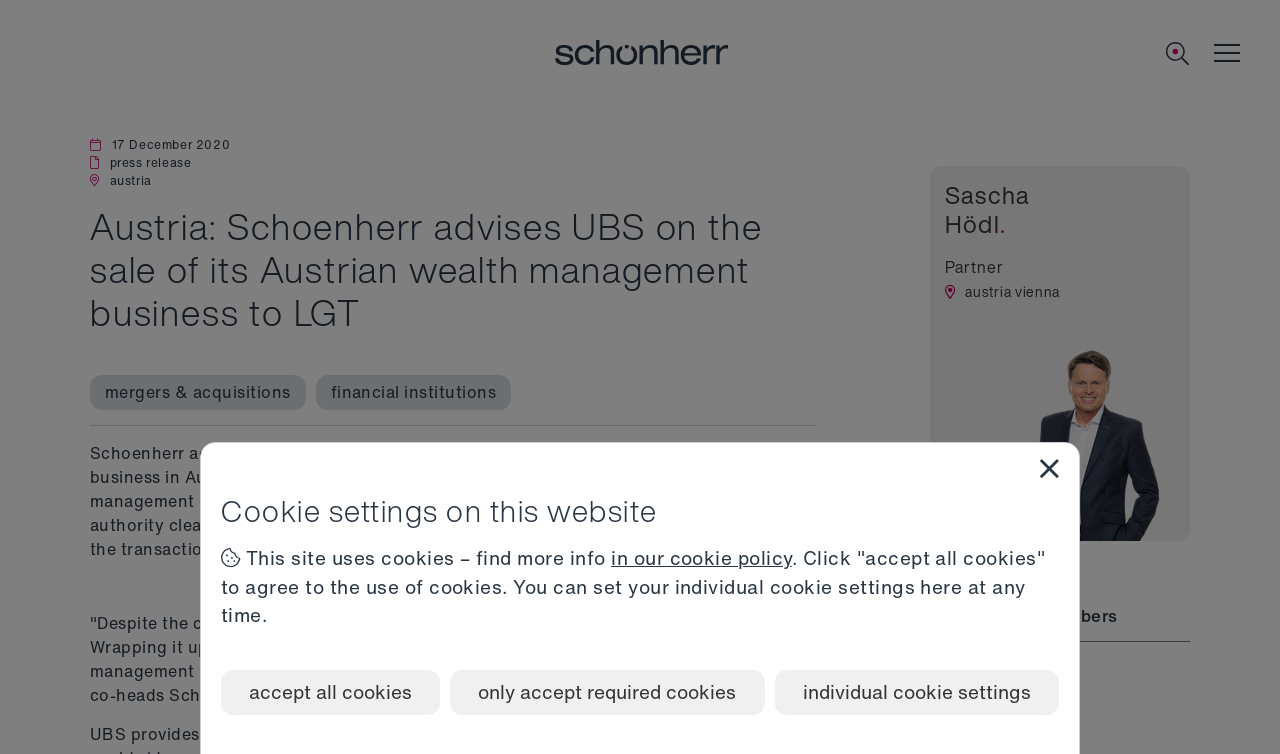Extract the text of the main heading from the webpage.

Austria: Schoenherr advises UBS on the sale of its Austrian wealth management business to LGT